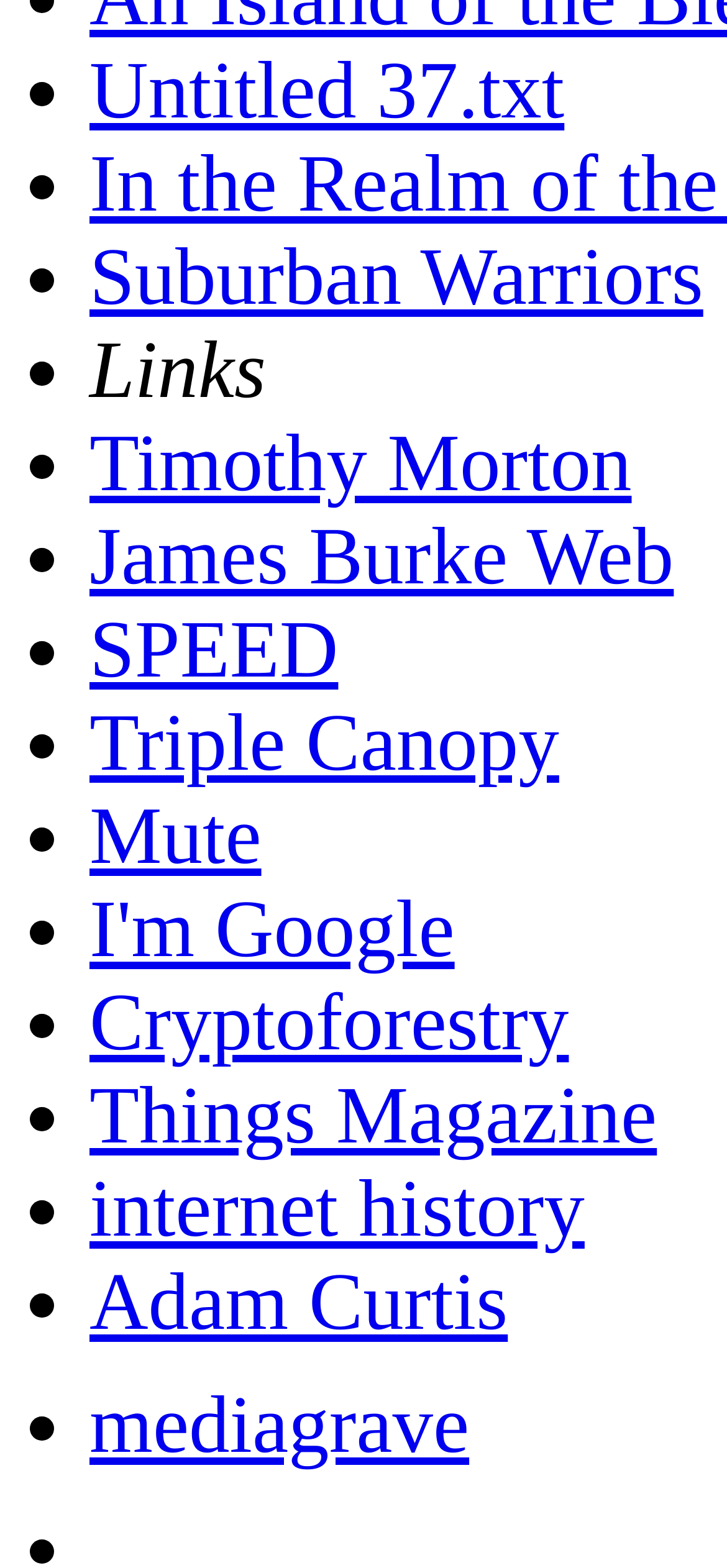Please mark the bounding box coordinates of the area that should be clicked to carry out the instruction: "learn about Canada".

None